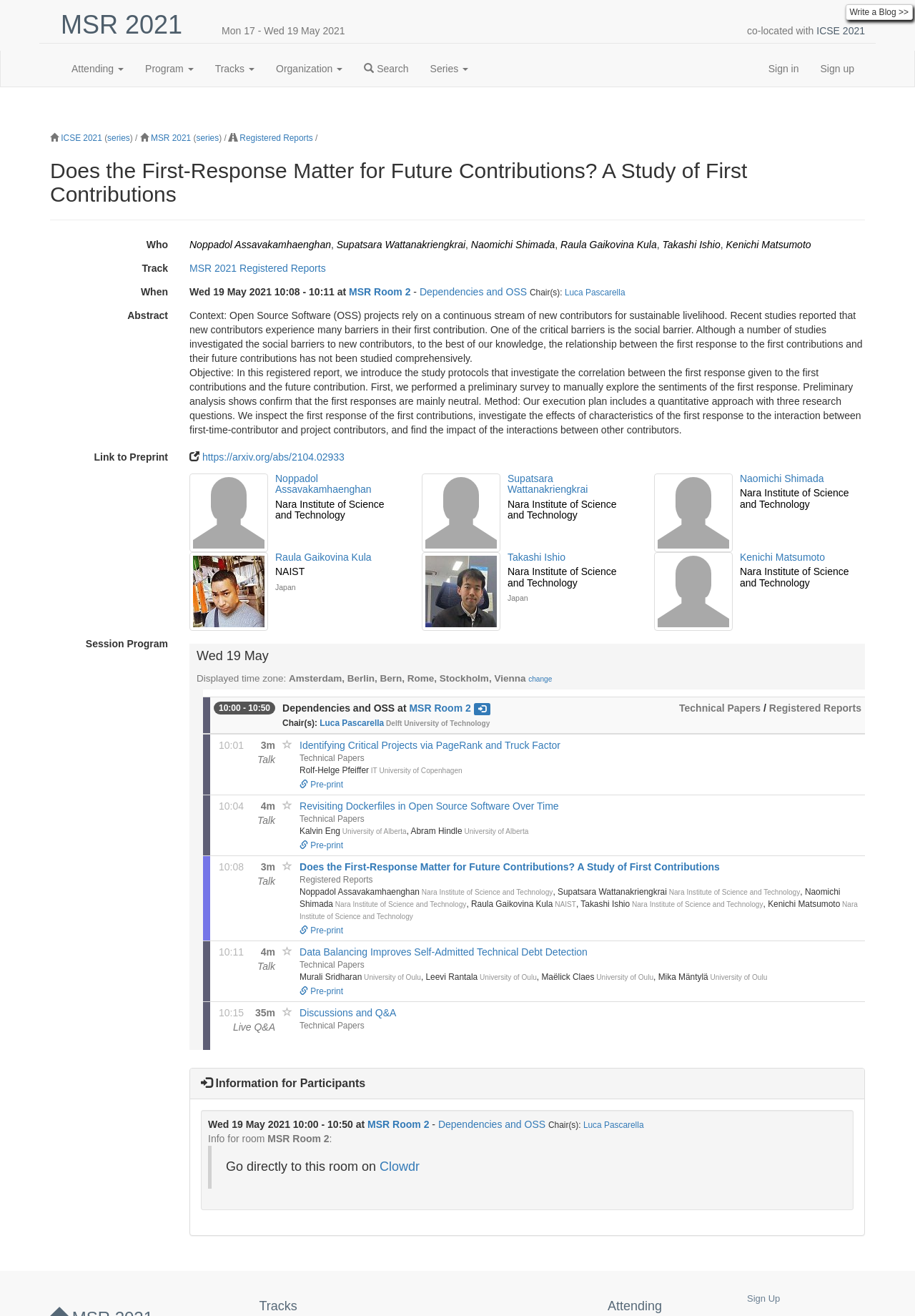Identify the bounding box coordinates of the element that should be clicked to fulfill this task: "Click on 'Write a Blog >>'". The coordinates should be provided as four float numbers between 0 and 1, i.e., [left, top, right, bottom].

[0.924, 0.003, 0.998, 0.015]